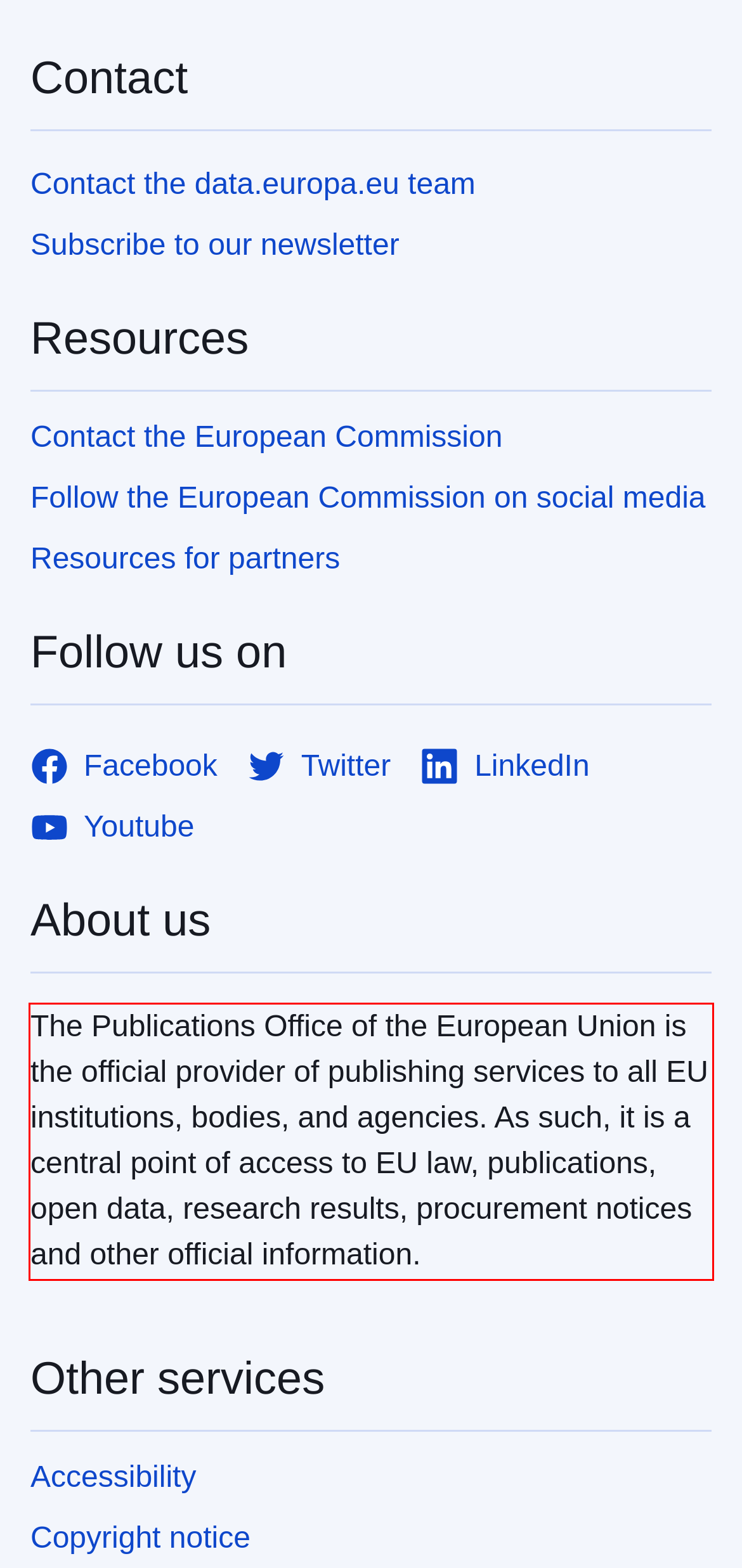Please recognize and transcribe the text located inside the red bounding box in the webpage image.

The Publications Office of the European Union is the official provider of publishing services to all EU institutions, bodies, and agencies. As such, it is a central point of access to EU law, publications, open data, research results, procurement notices and other official information.